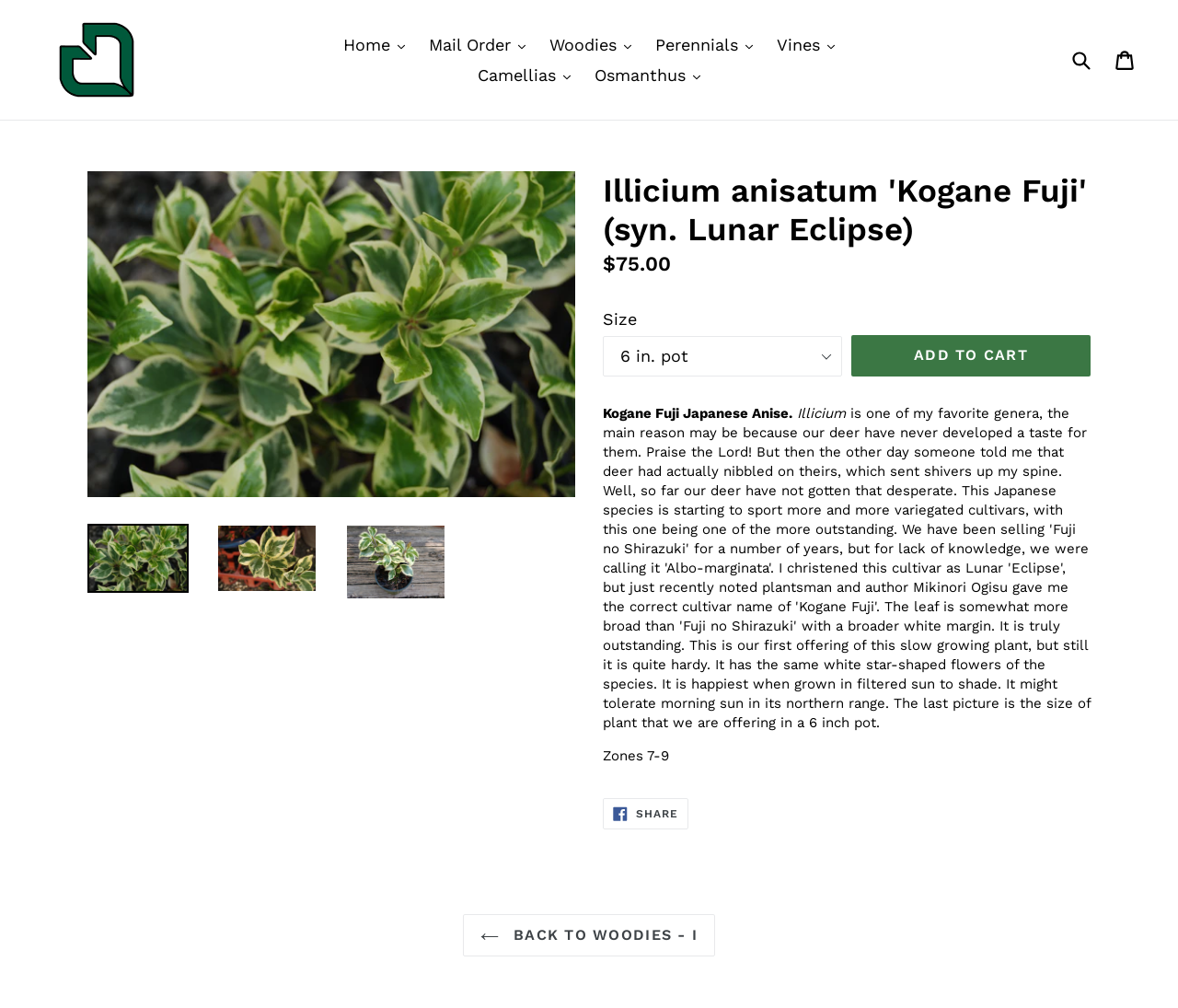What is the genus of the plant?
Answer with a single word or short phrase according to what you see in the image.

Illicium